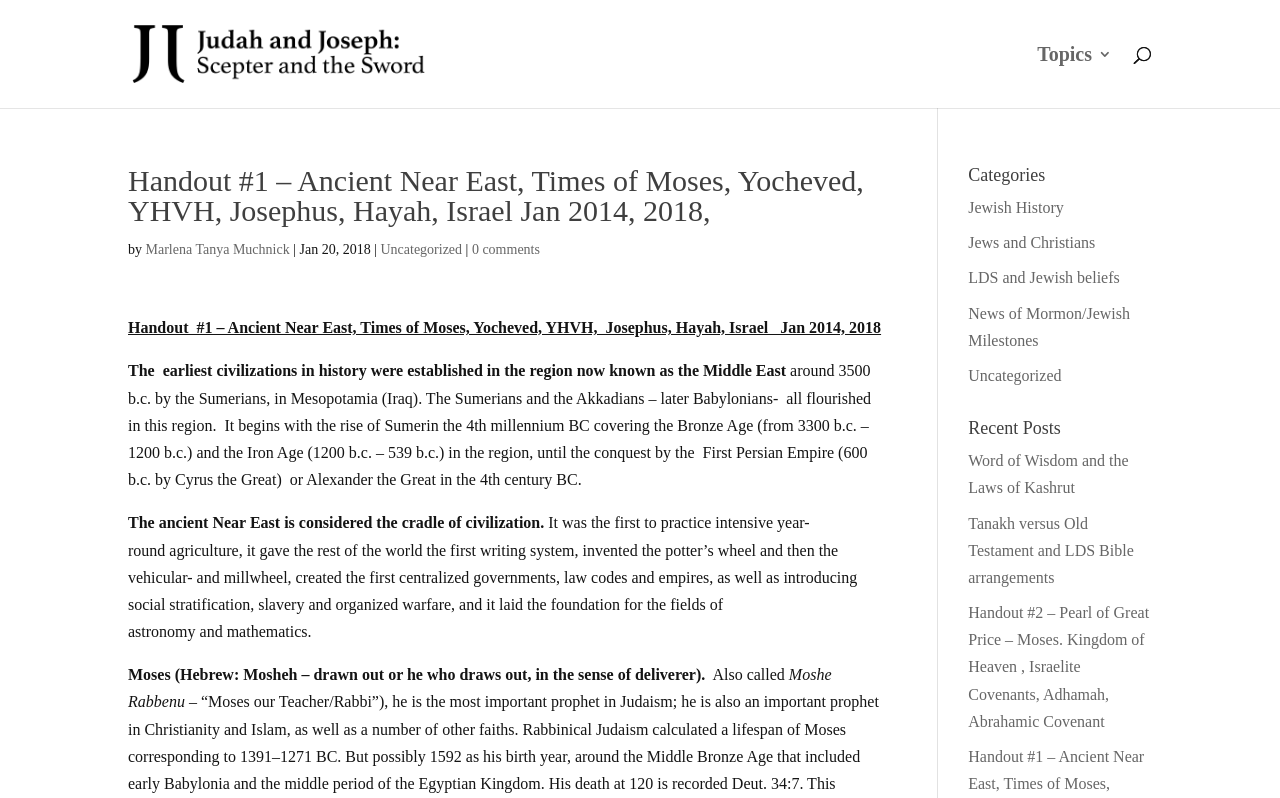Please locate the bounding box coordinates of the element that needs to be clicked to achieve the following instruction: "Search for a topic". The coordinates should be four float numbers between 0 and 1, i.e., [left, top, right, bottom].

[0.1, 0.0, 0.9, 0.001]